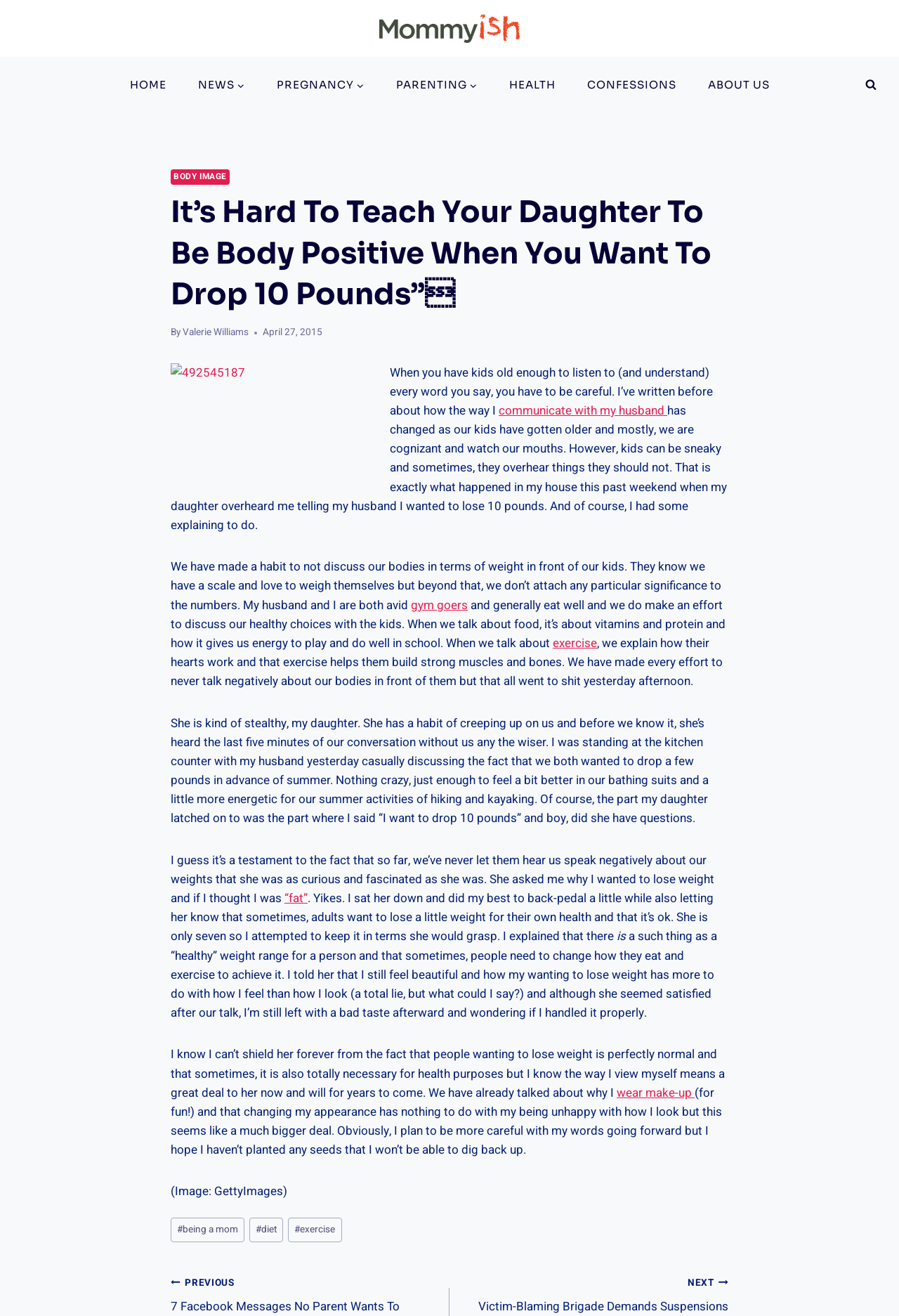Please find the bounding box coordinates of the section that needs to be clicked to achieve this instruction: "View the 'Bagasse Round Plate' product".

None